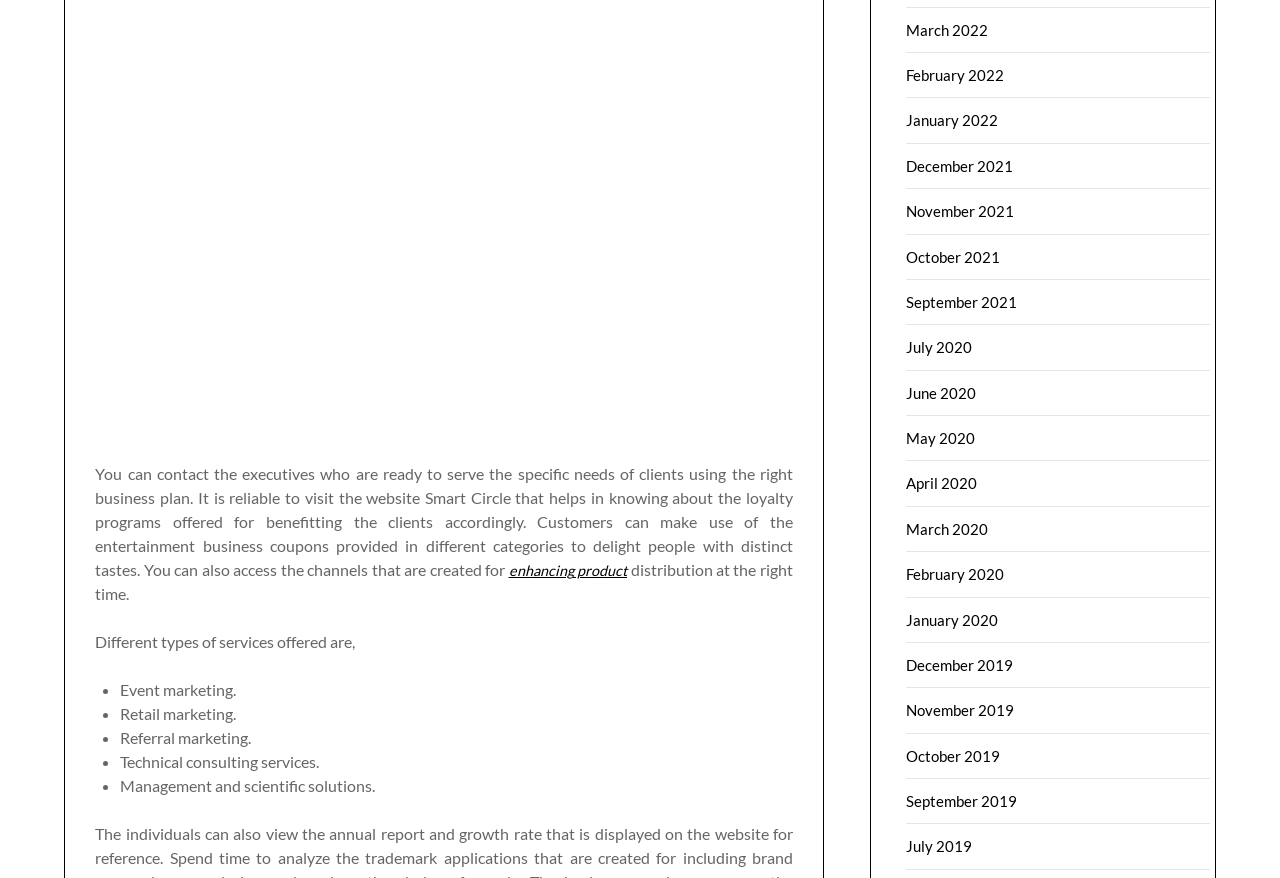What are the factors to consider before selecting services?
Please answer the question with a detailed and comprehensive explanation.

The webpage lists several factors to consider before selecting services, including understanding the primary goal of the business, confirming opportunities for framing a logical process, and checking features of transparency and trust.